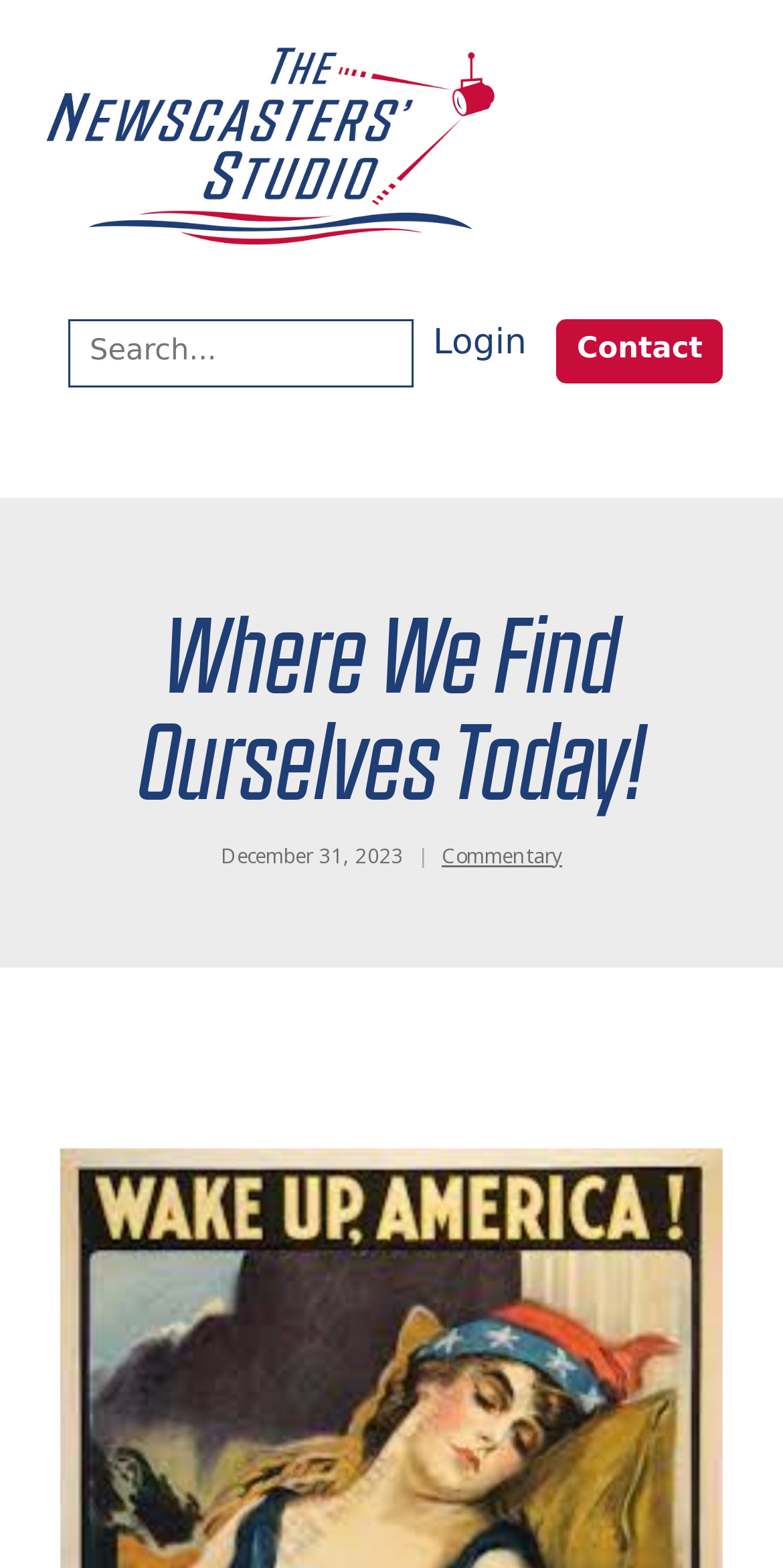Find the bounding box coordinates for the HTML element specified by: "alt="The Newscasters"".

[0.051, 0.024, 0.641, 0.159]